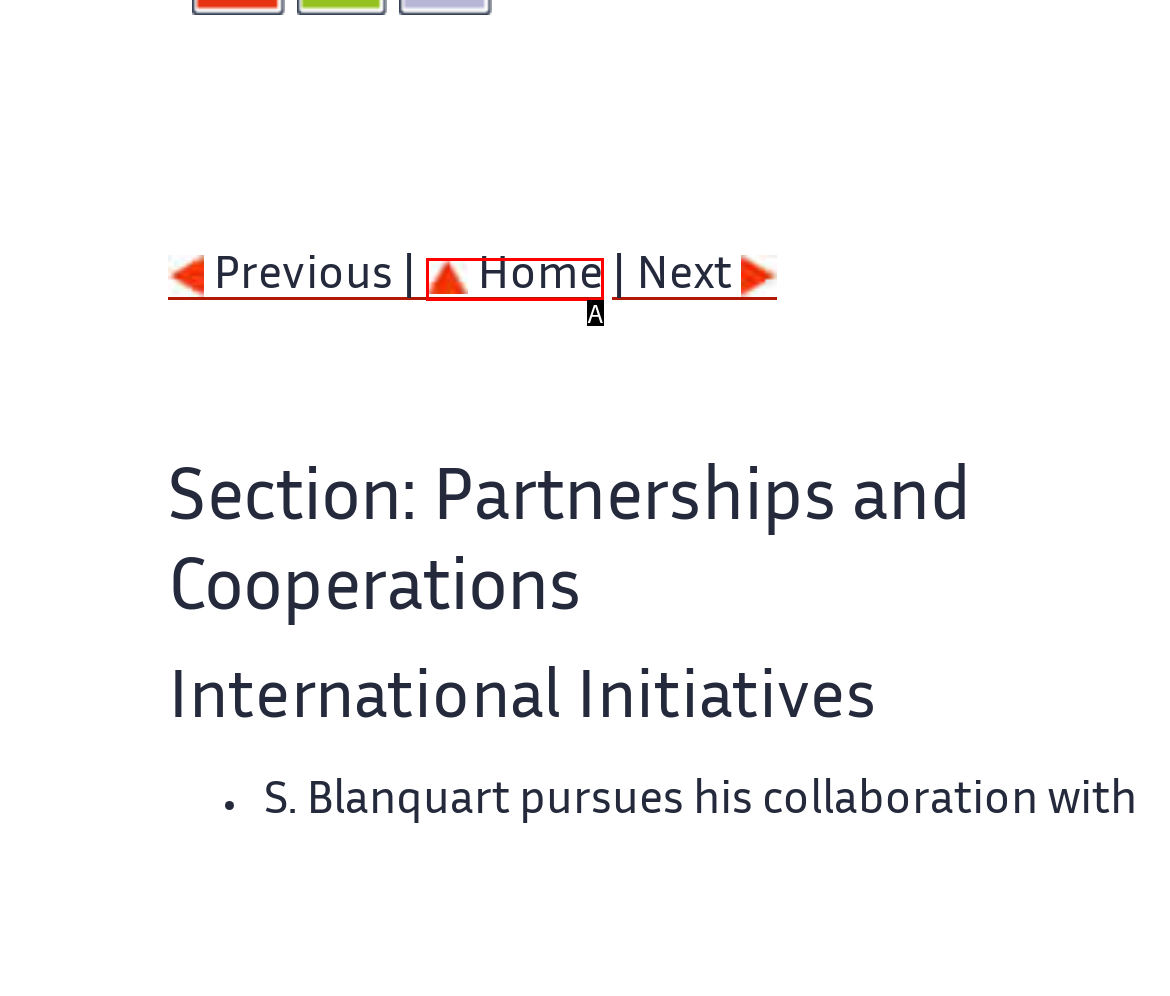Please determine which option aligns with the description: Home. Respond with the option’s letter directly from the available choices.

A